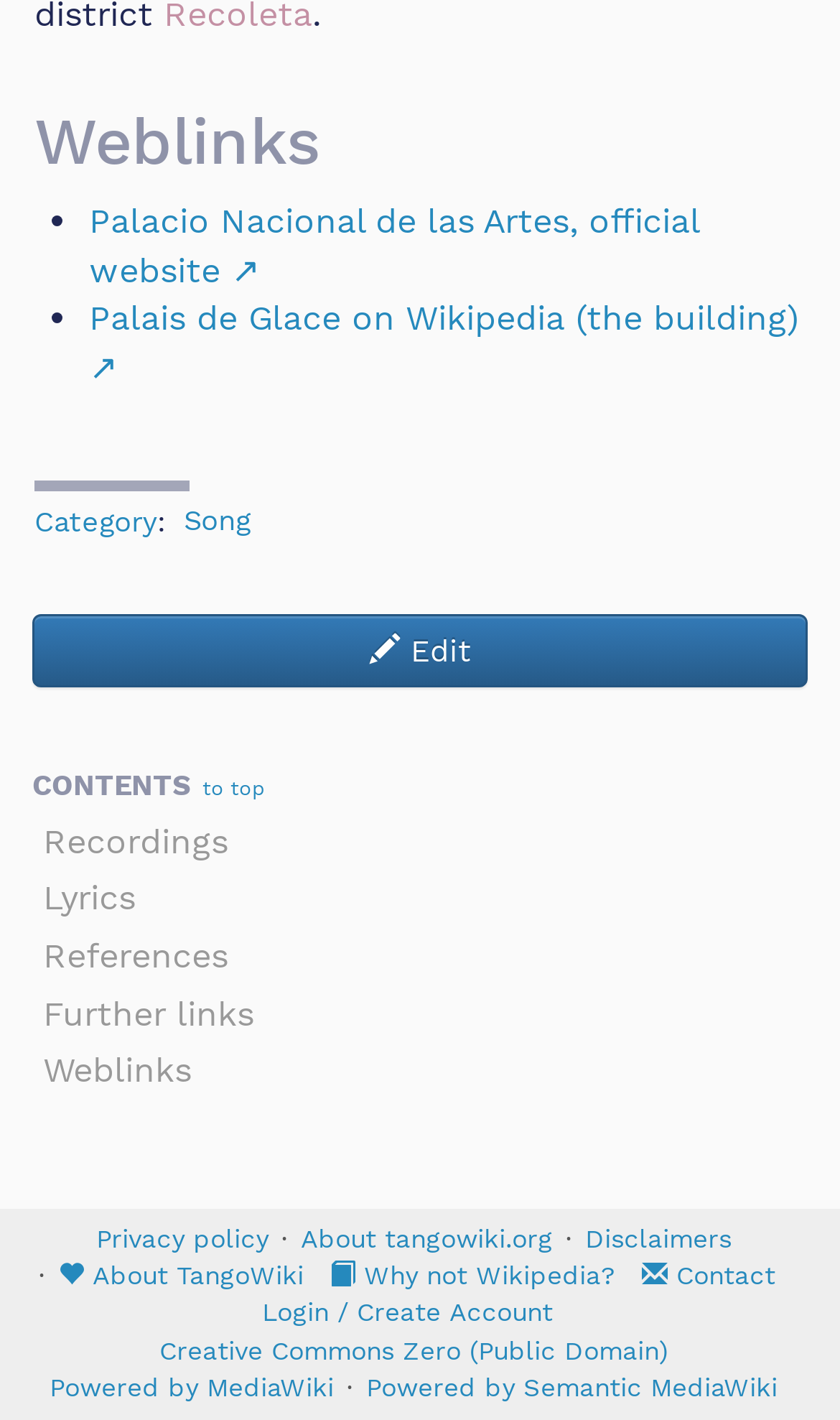Please use the details from the image to answer the following question comprehensively:
How many links are under 'Weblinks'?

I counted the number of links under the 'Weblinks' heading, which are 'Palacio Nacional de las Artes, official website ↗' and 'Palais de Glace on Wikipedia (the building)↗'.